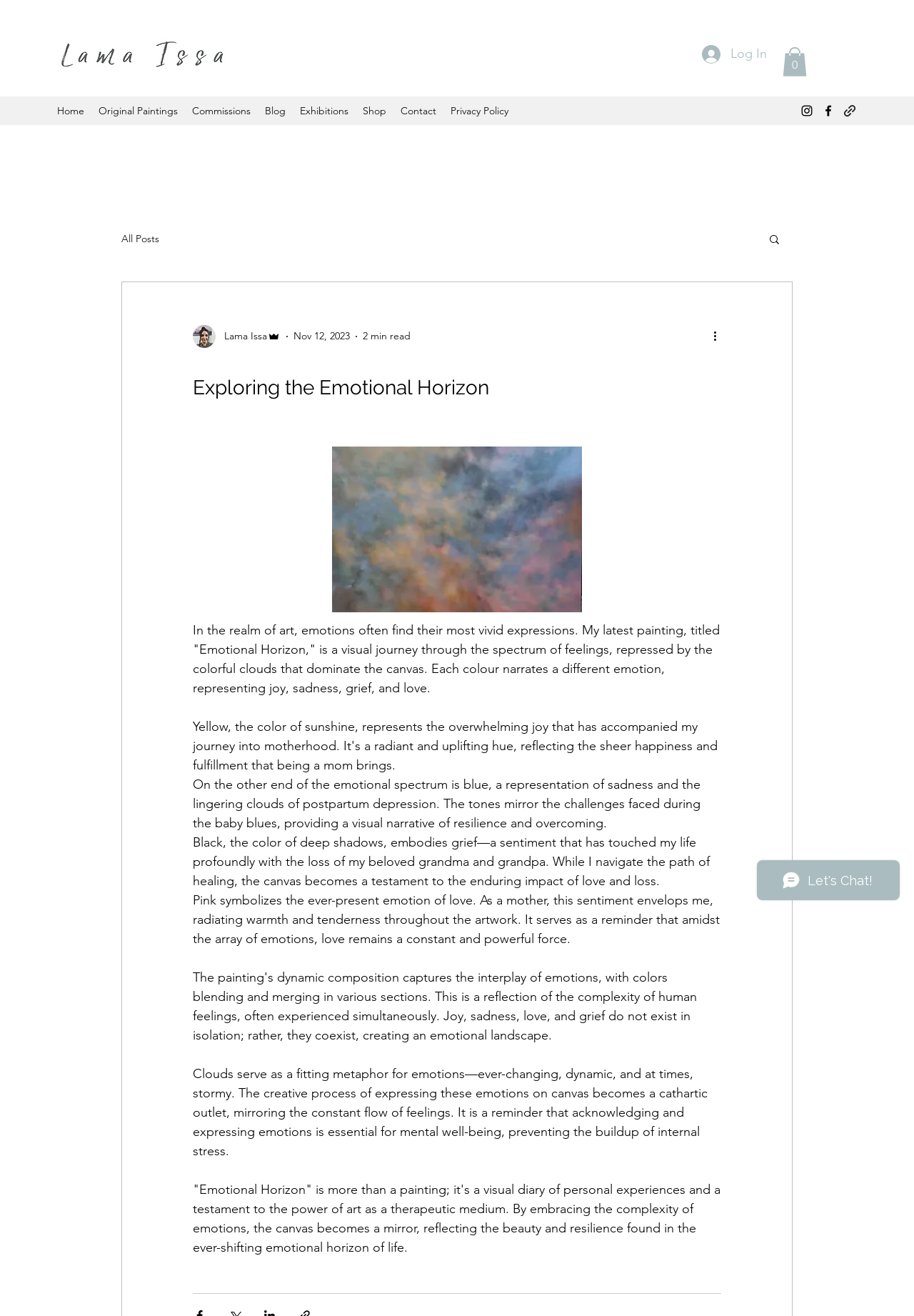Determine the main text heading of the webpage and provide its content.

Exploring the Emotional Horizon